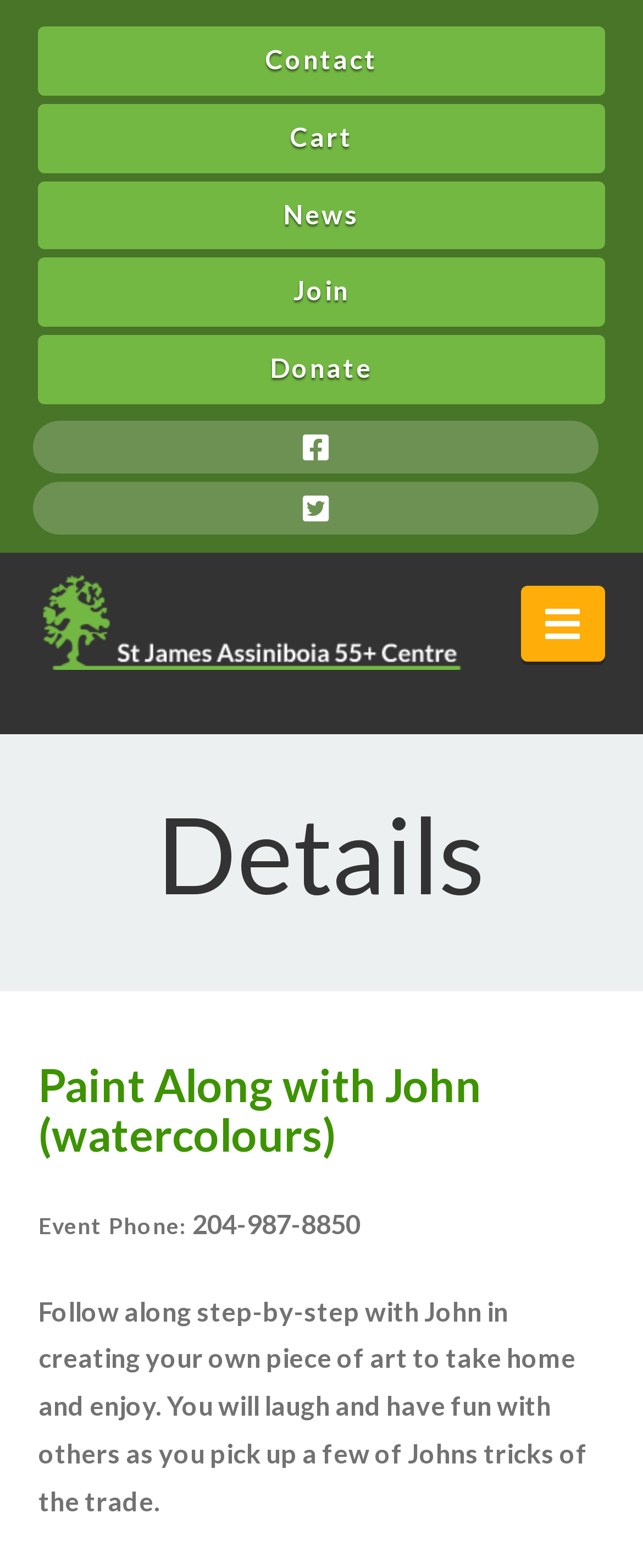What is the name of the centre?
Refer to the image and give a detailed answer to the question.

I found the name of the centre by looking at the top-left corner of the webpage, where it is listed as 'St James Assiniboia 55+ Centre'.